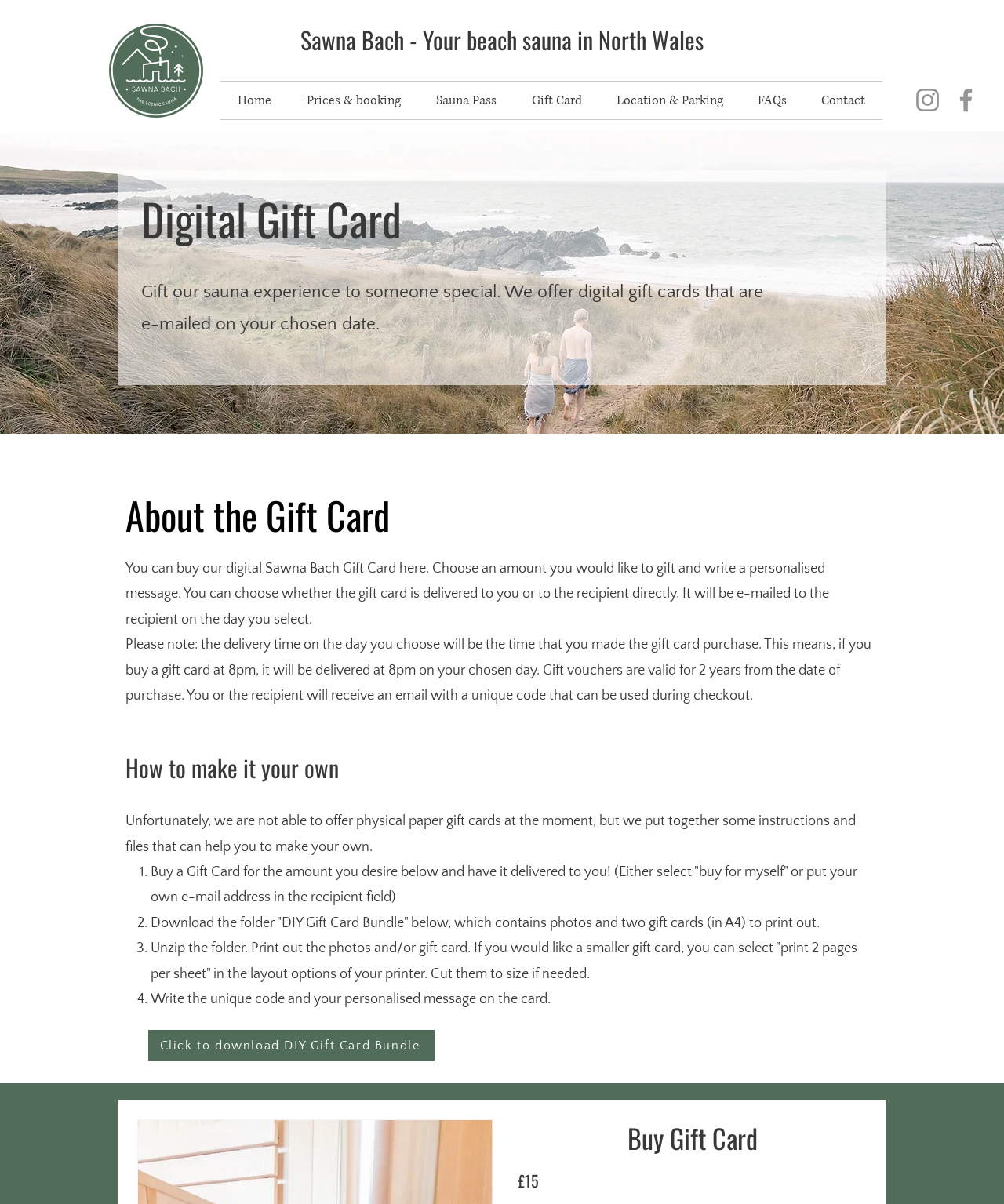Show the bounding box coordinates for the element that needs to be clicked to execute the following instruction: "Download the 'DIY Gift Card Bundle'". Provide the coordinates in the form of four float numbers between 0 and 1, i.e., [left, top, right, bottom].

[0.148, 0.856, 0.433, 0.882]